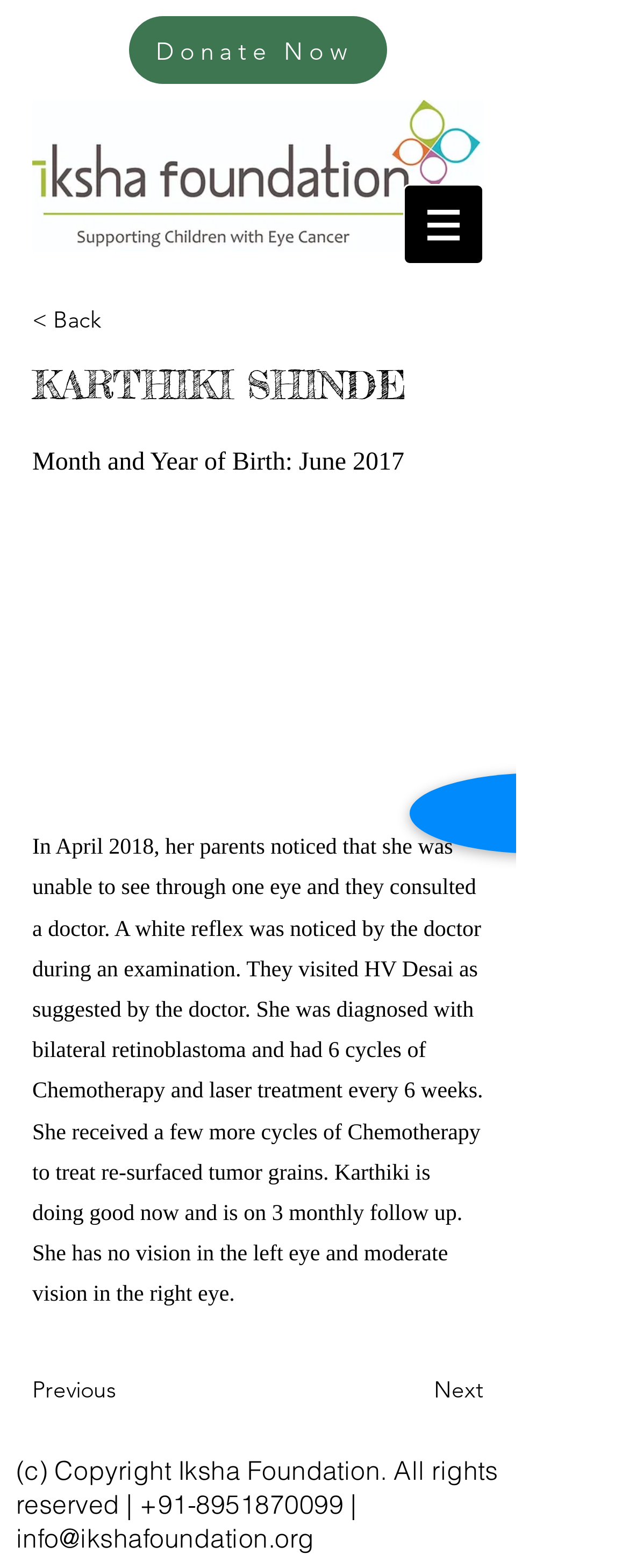What is the file name of the logo image?
Use the image to answer the question with a single word or phrase.

ikshalogo_edited.jpg